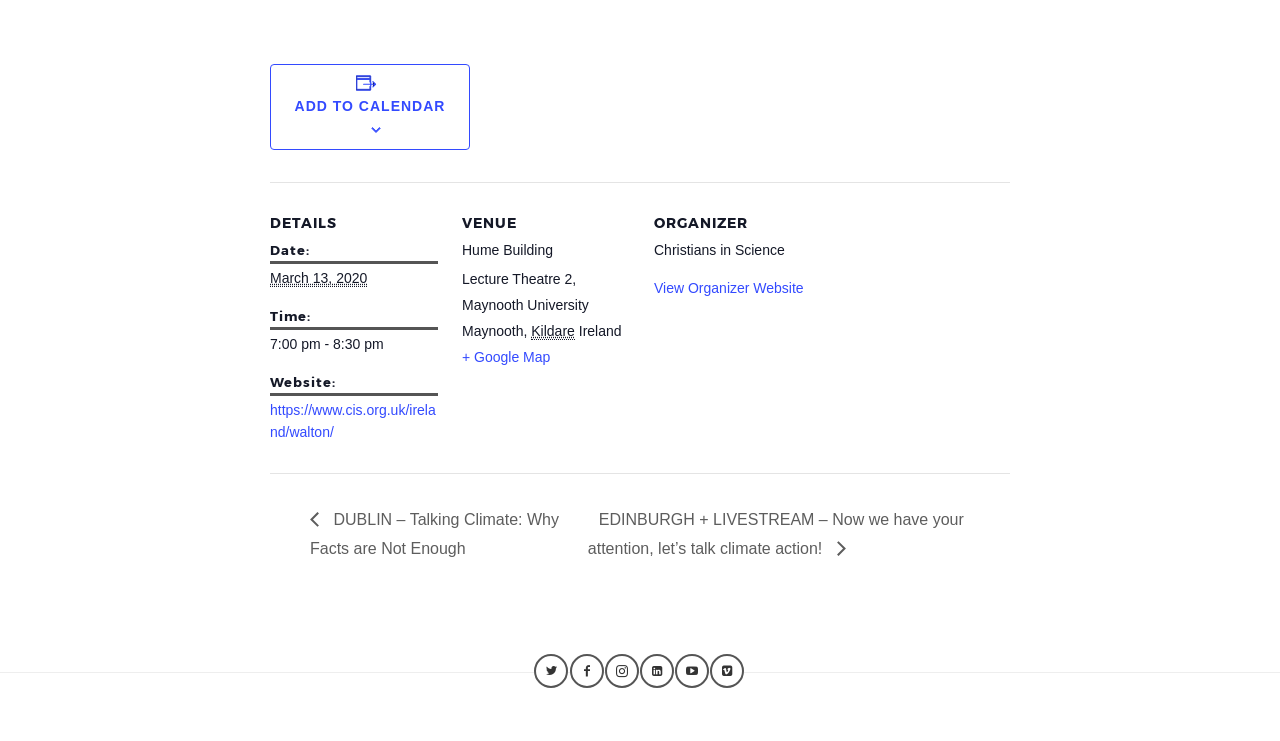Please give a succinct answer using a single word or phrase:
What is the event venue name?

Hume Building